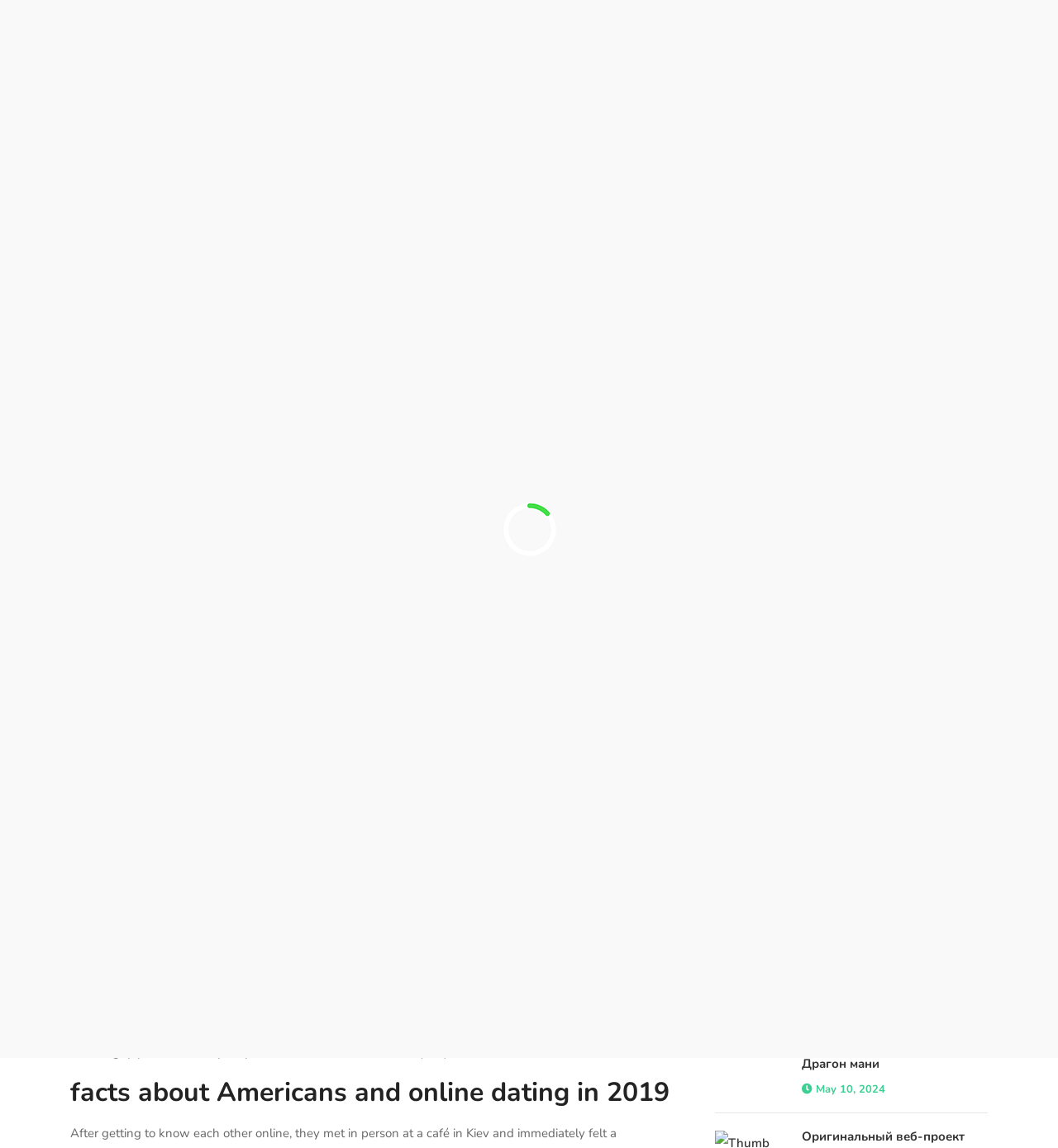How many images are there in the blog post?
Provide an in-depth and detailed answer to the question.

I counted the number of images in the blog post by looking at the elements with the 'image' type. There are 5 images: 'Thumb', 'Thumb', 'Thumb', 'Thumb', and 'Thumb'.